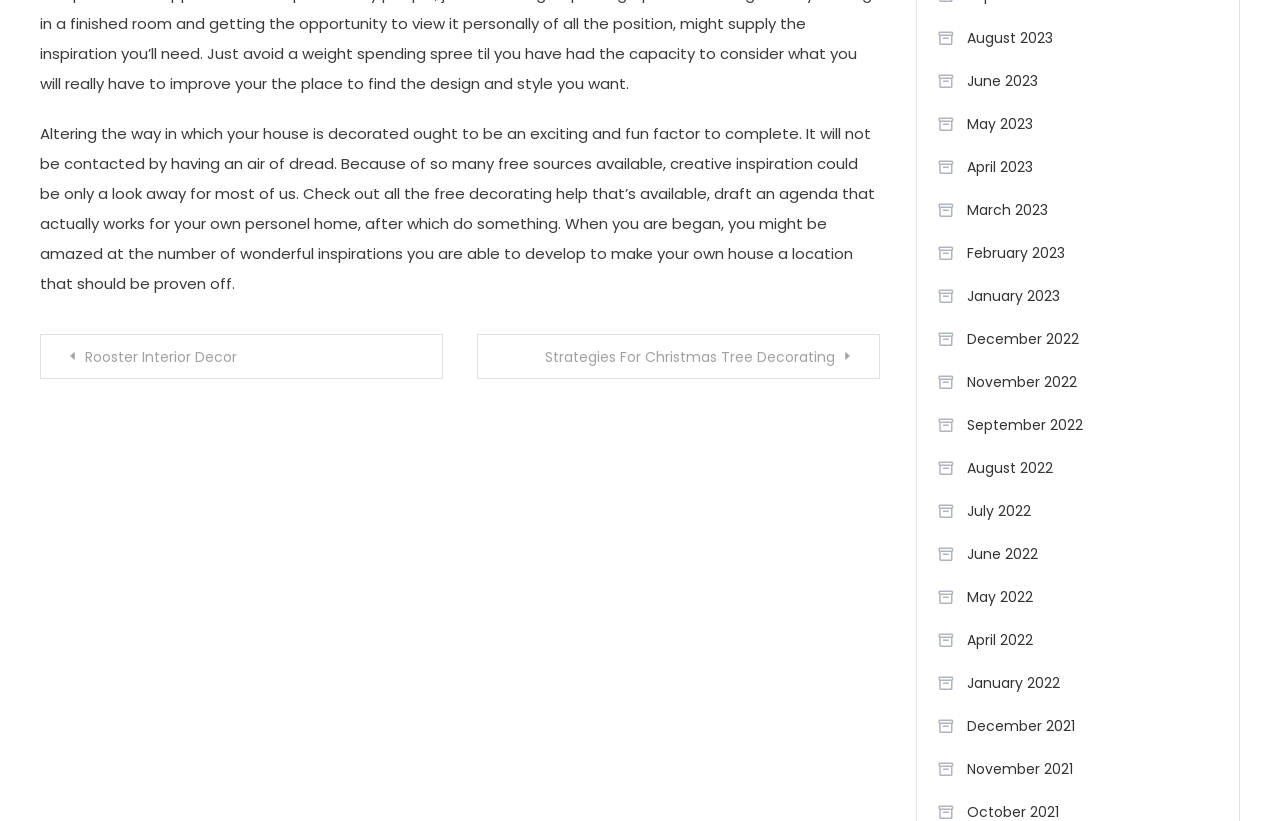Specify the bounding box coordinates (top-left x, top-left y, bottom-right x, bottom-right y) of the UI element in the screenshot that matches this description: Strategies For Christmas Tree Decorating

[0.373, 0.407, 0.688, 0.462]